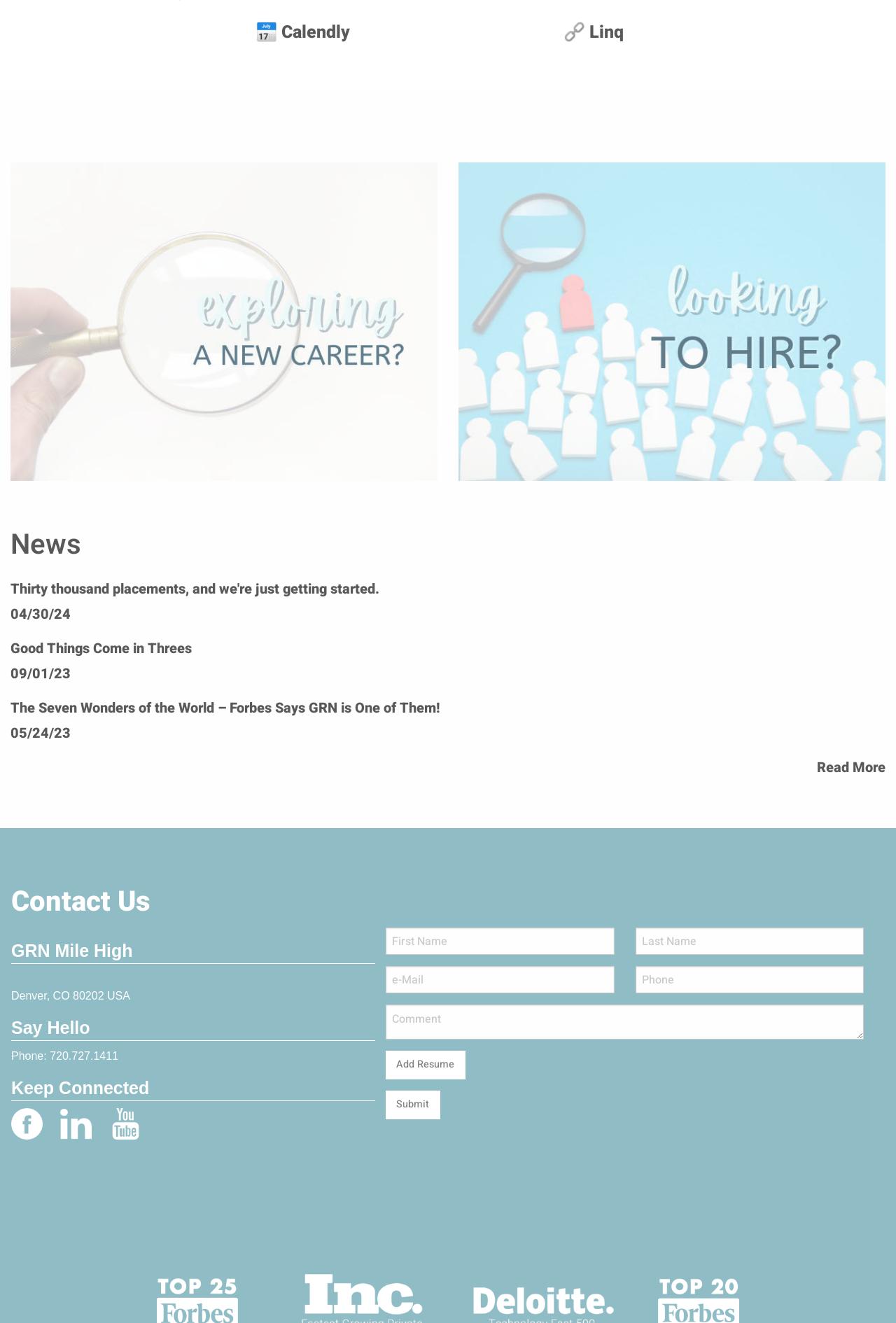Based on the element description: "name="master-email" placeholder="e-Mail"", identify the UI element and provide its bounding box coordinates. Use four float numbers between 0 and 1, [left, top, right, bottom].

[0.43, 0.73, 0.686, 0.751]